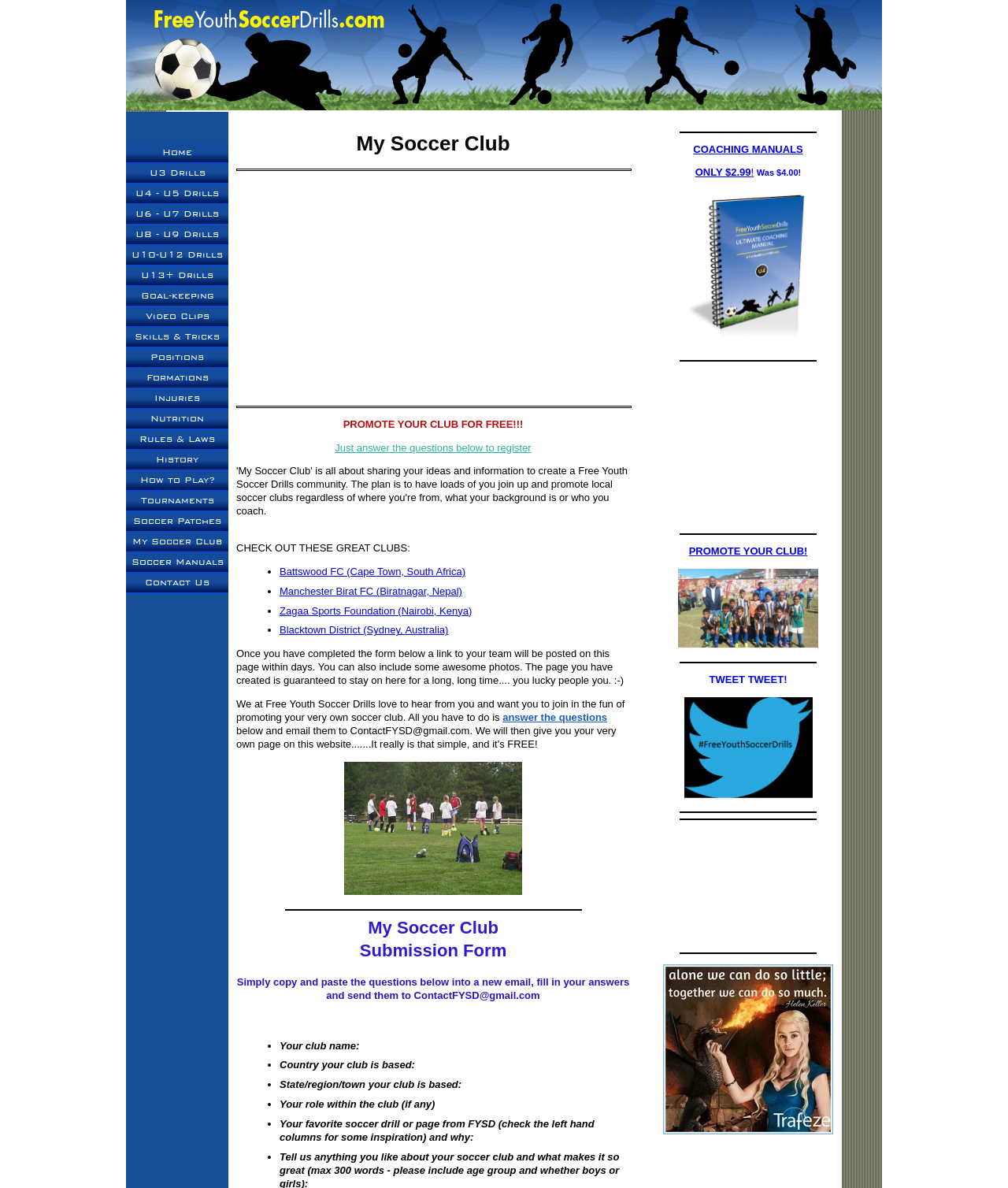What is the price of the coaching manuals?
Please provide a comprehensive and detailed answer to the question.

The webpage advertises coaching manuals for sale at a discounted price of $2.99, which was originally $4.00.